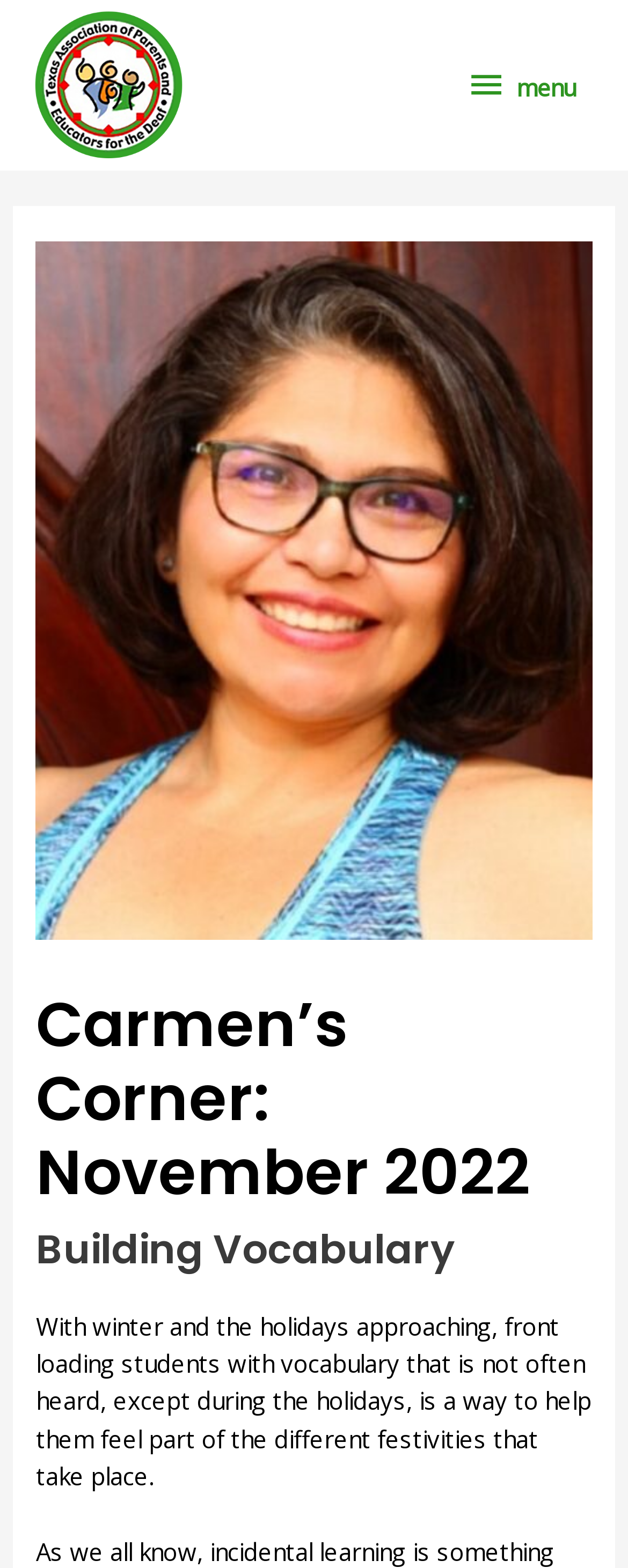What is the main topic of the article?
Please give a detailed and elaborate answer to the question based on the image.

The main topic of the article can be determined by looking at the heading 'Building Vocabulary' which is located below the author's name and image.